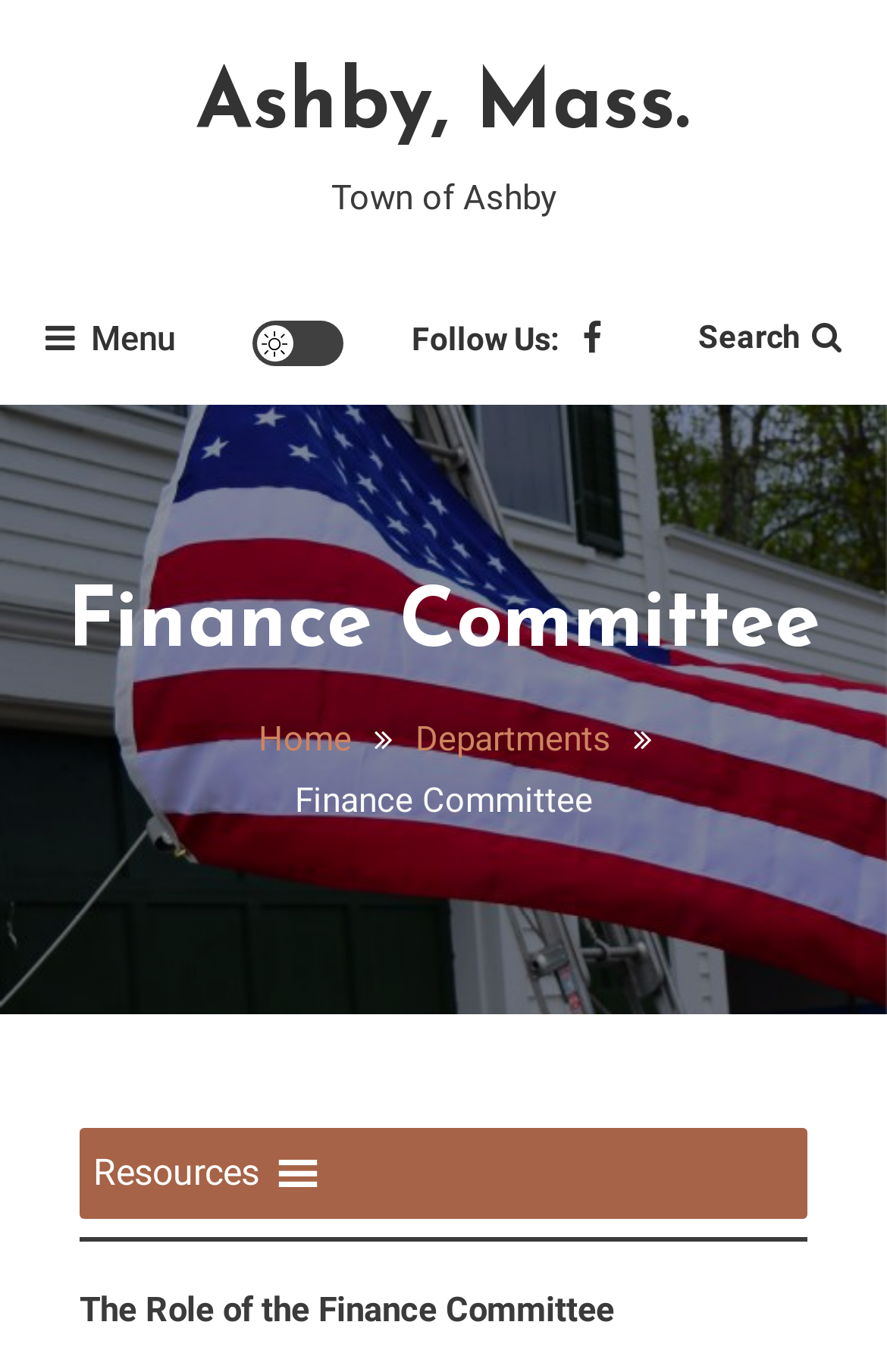Please mark the bounding box coordinates of the area that should be clicked to carry out the instruction: "Open the menu".

[0.051, 0.225, 0.197, 0.27]